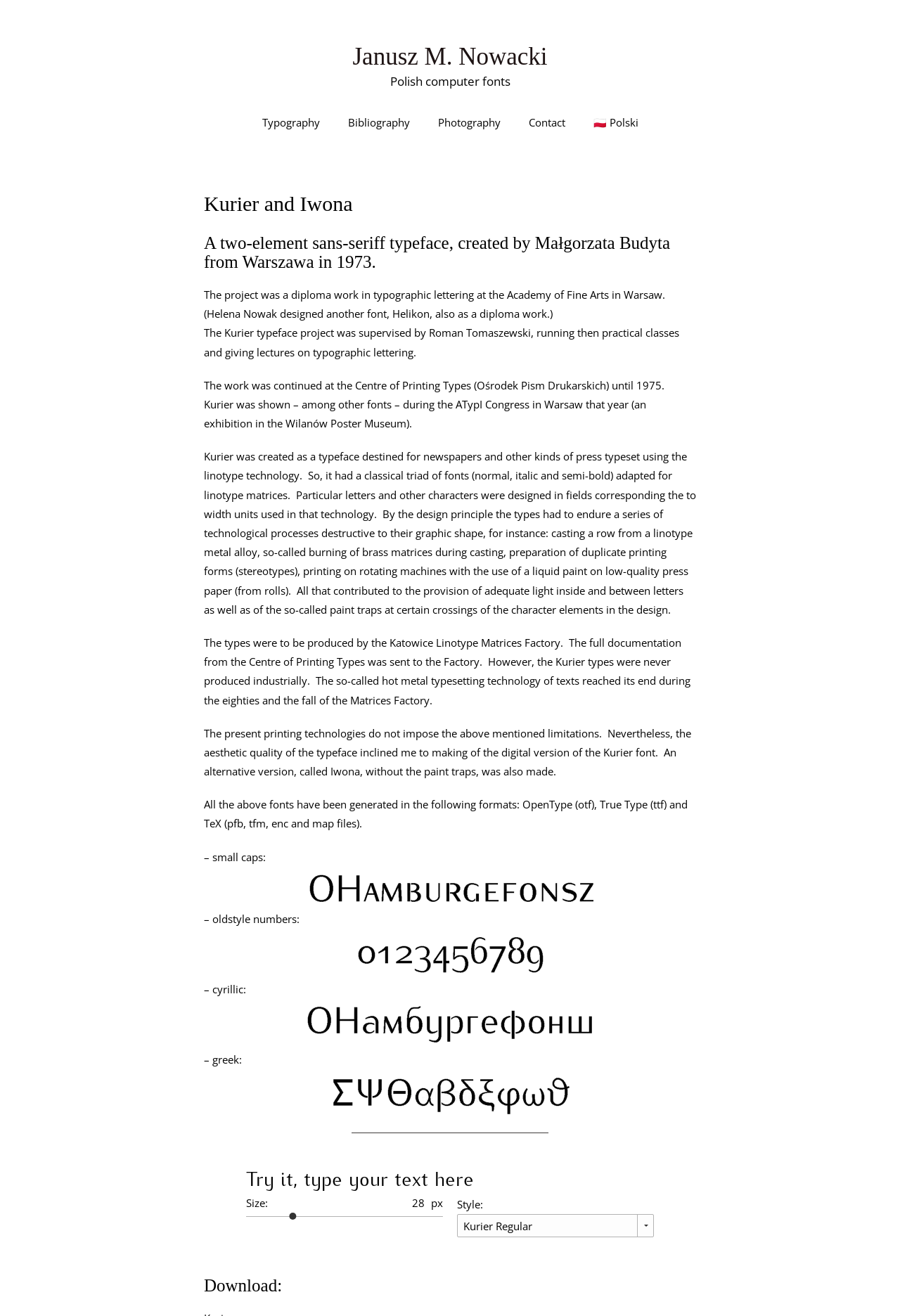What is the name of the typeface created by Małgorzata Budyta?
Refer to the image and give a detailed answer to the query.

According to the webpage, the heading 'A two-element sans-seriff typeface, created by Małgorzata Budyta from Warszawa in 1973.' indicates that the typeface created by Małgorzata Budyta is Kurier.